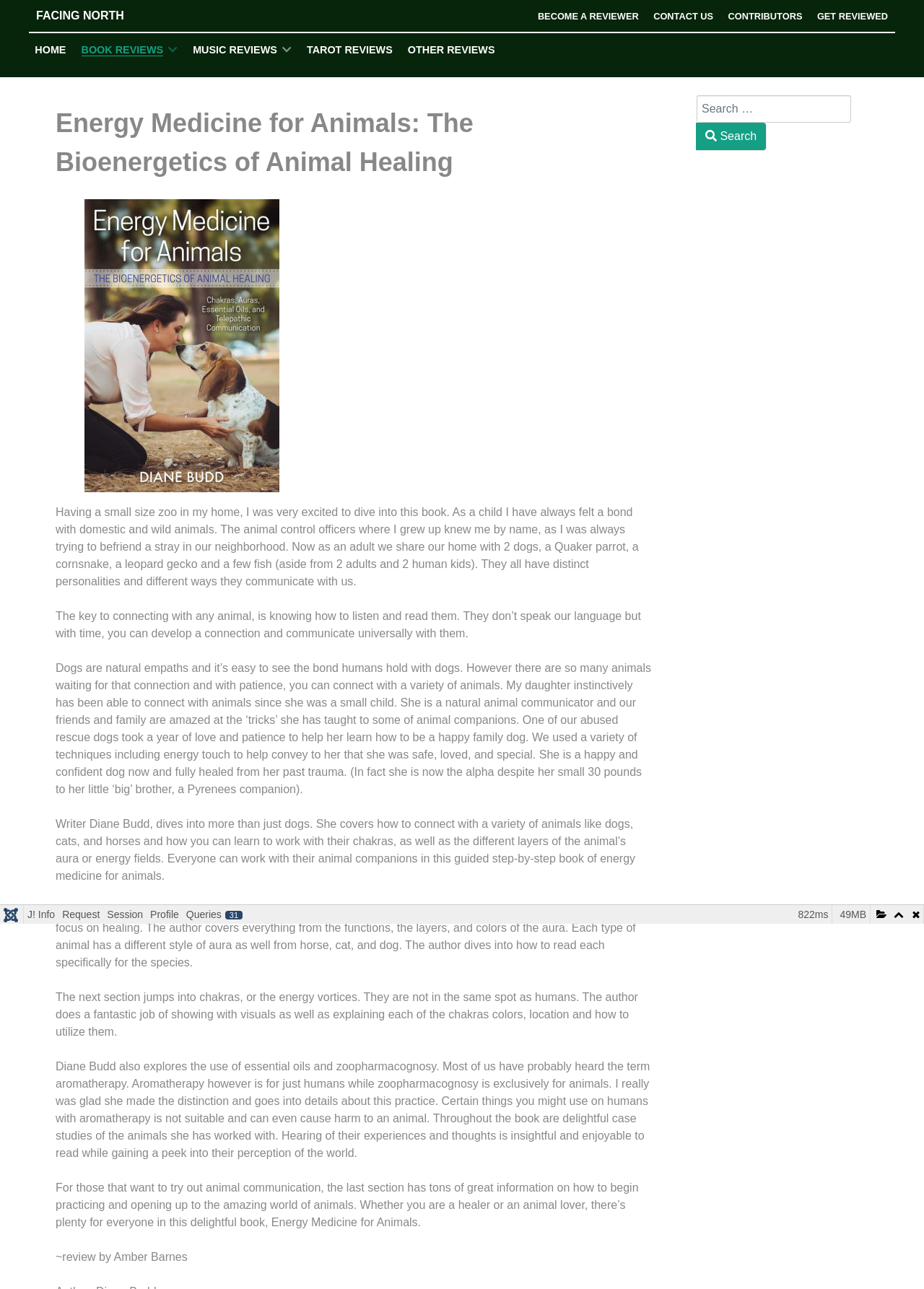Locate the UI element described by Facing North and provide its bounding box coordinates. Use the format (top-left x, top-left y, bottom-right x, bottom-right y) with all values as floating point numbers between 0 and 1.

[0.039, 0.006, 0.258, 0.019]